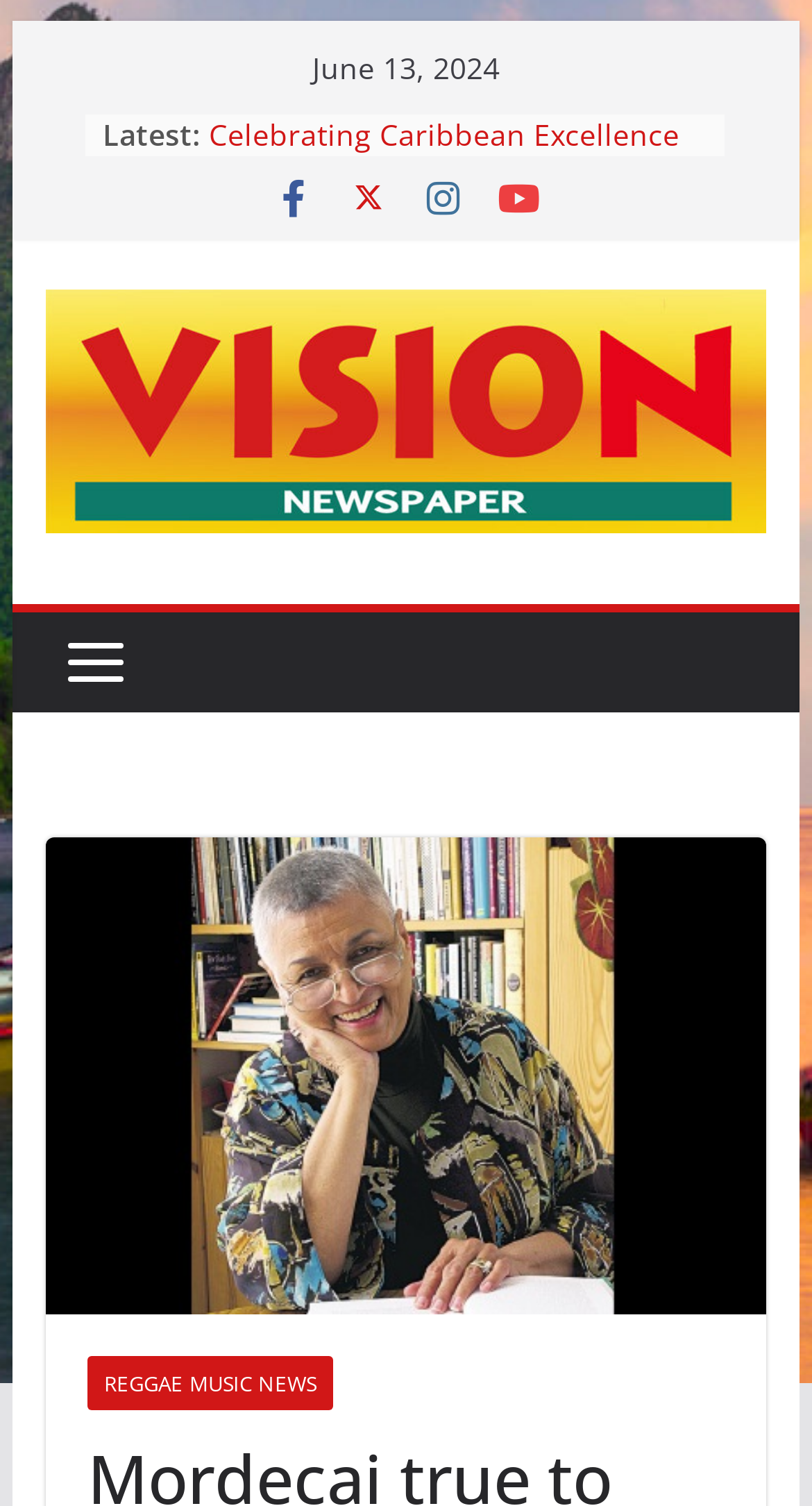Provide a one-word or short-phrase answer to the question:
What is the date mentioned on the webpage?

June 13, 2024